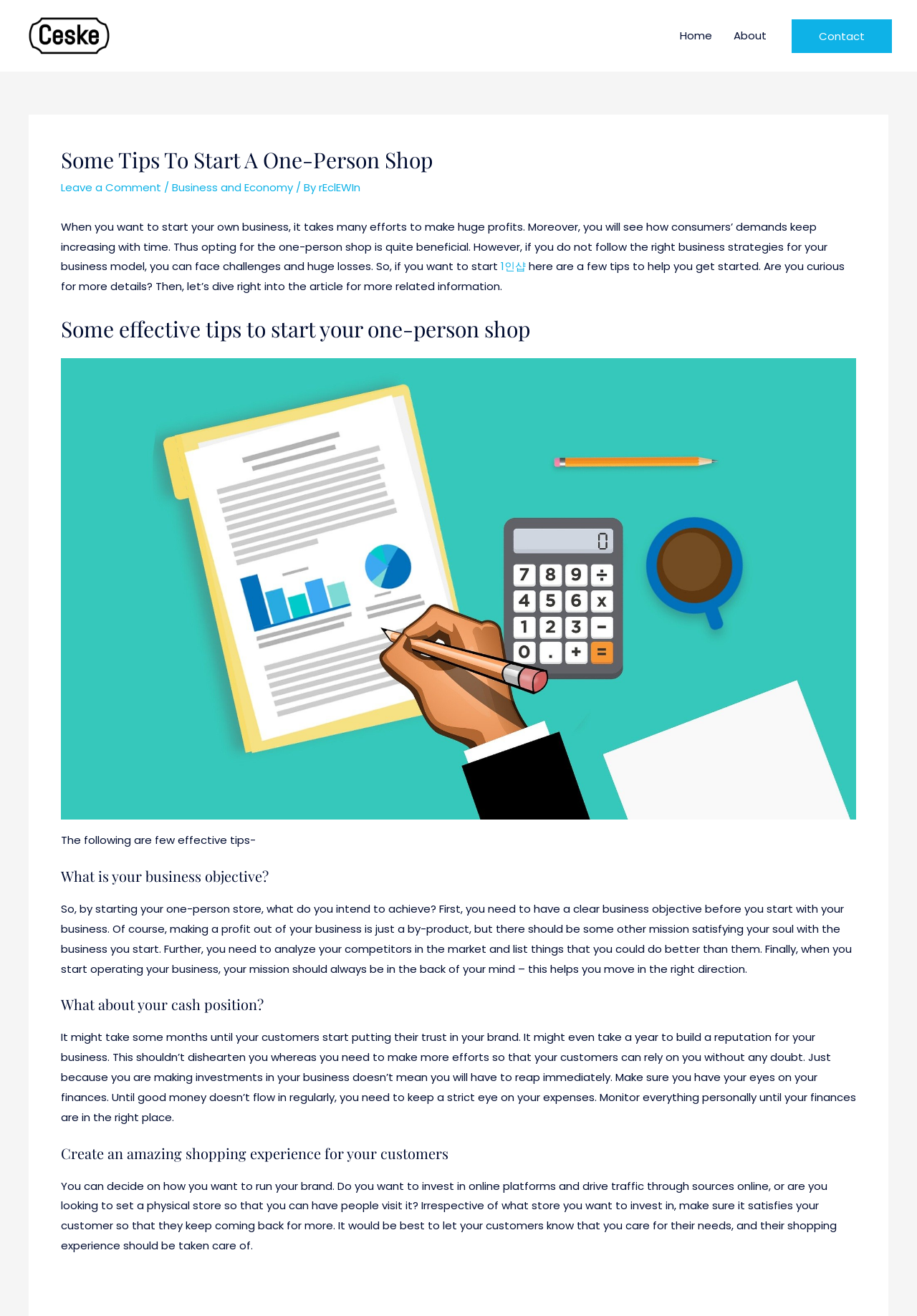Using the given description, provide the bounding box coordinates formatted as (top-left x, top-left y, bottom-right x, bottom-right y), with all values being floating point numbers between 0 and 1. Description: 1인샵

[0.546, 0.197, 0.573, 0.208]